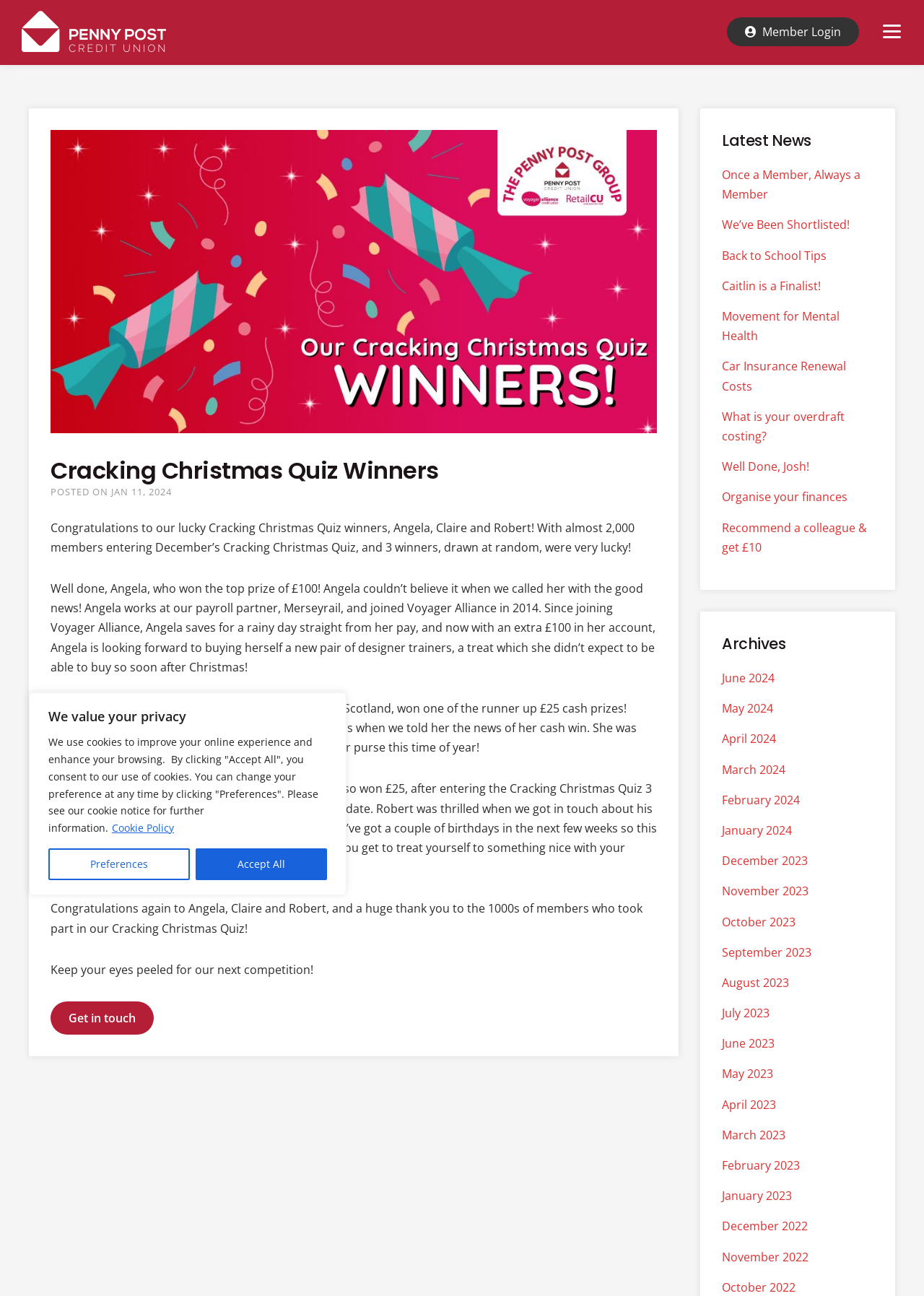How many runner-up prizes were awarded?
Answer with a single word or short phrase according to what you see in the image.

2